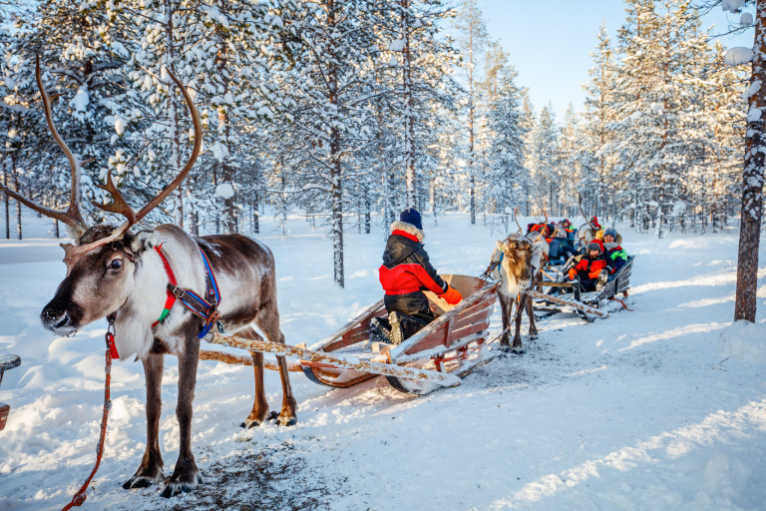What is the cultural heritage deeply rooted in this region?
Refer to the image and answer the question using a single word or phrase.

Reindeer safari